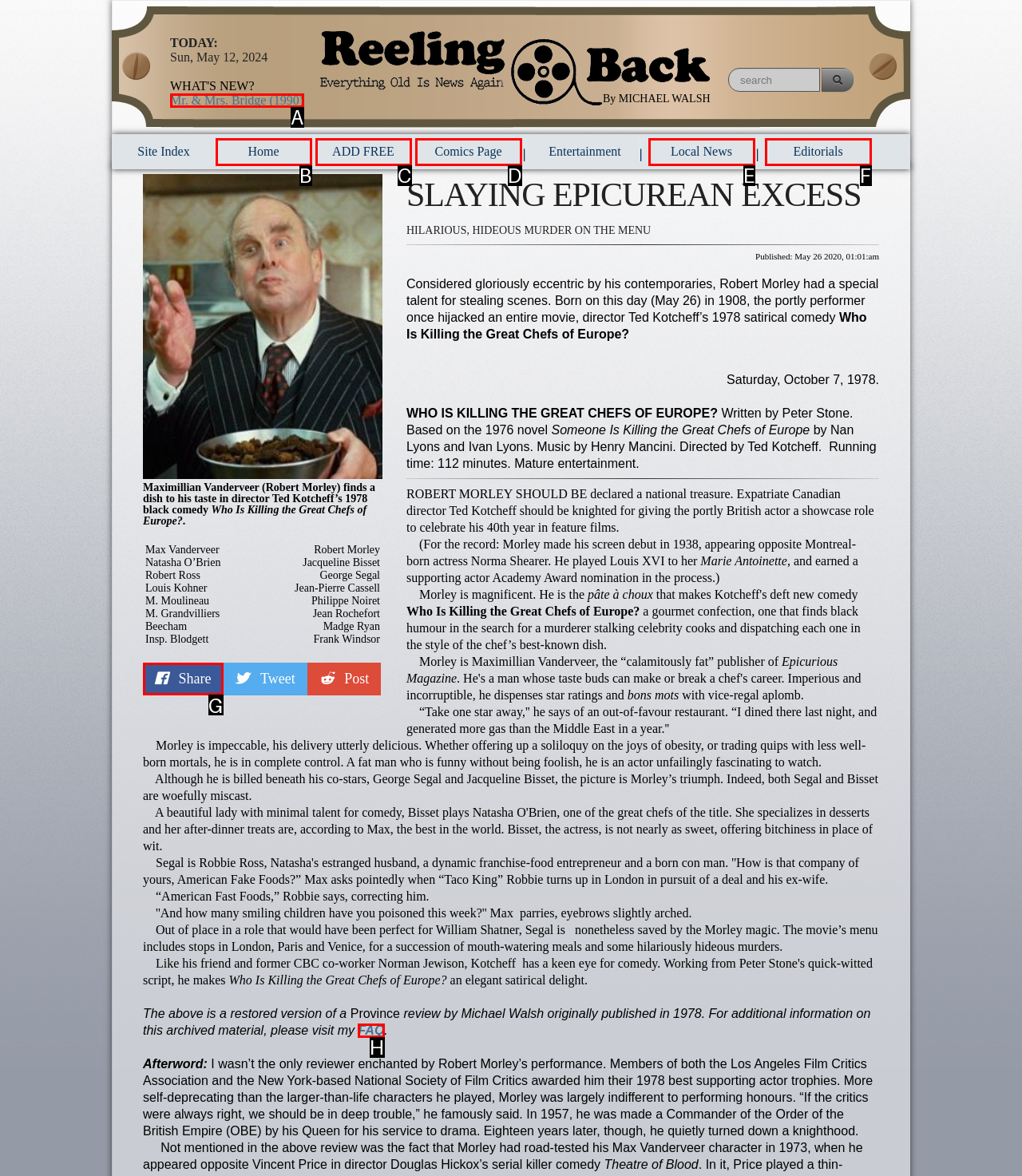Identify the correct HTML element to click for the task: Share the article. Provide the letter of your choice.

G